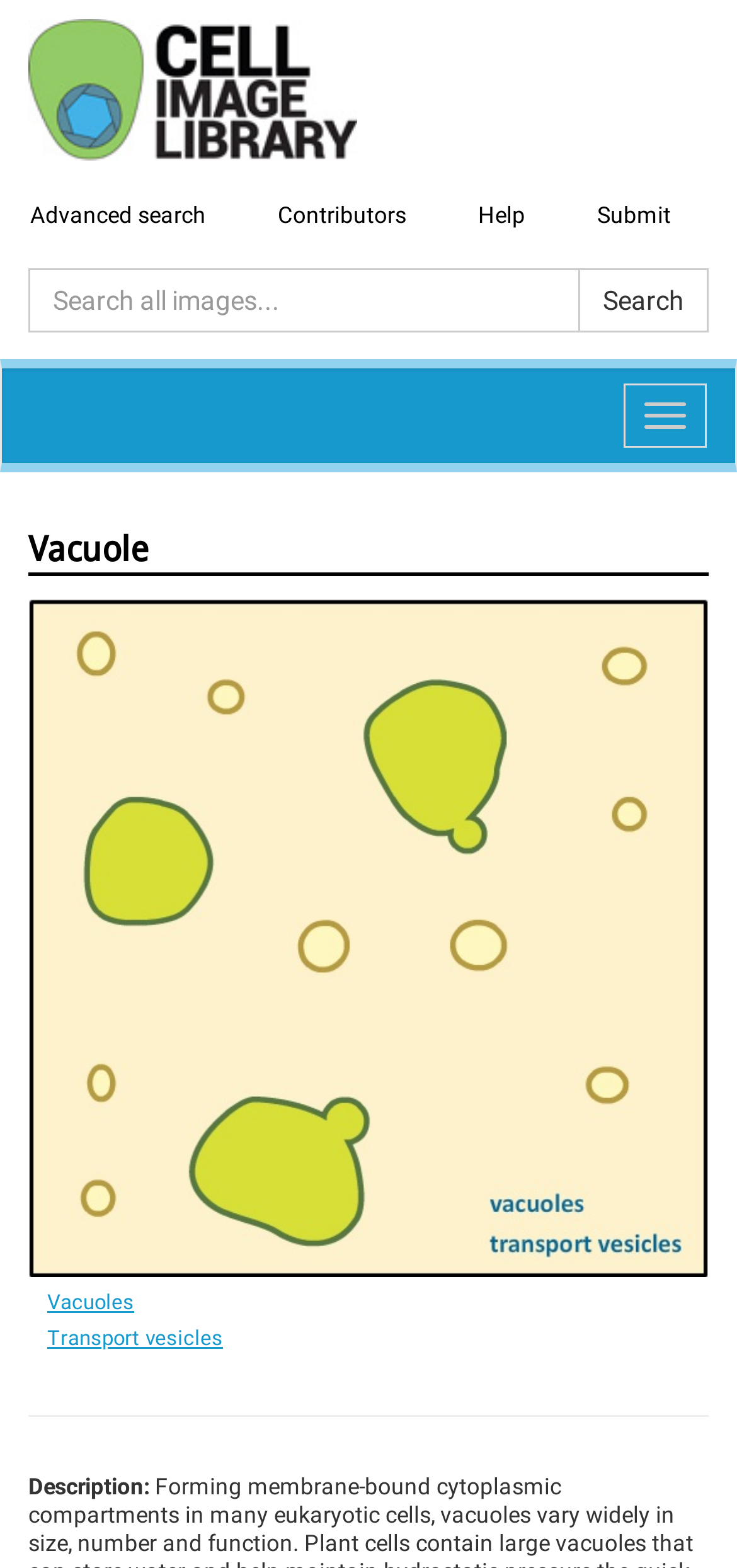What is the description section for?
Please use the image to deliver a detailed and complete answer.

The 'Description:' StaticText element is located below the image, suggesting that the description section is intended to provide information about the image being displayed.